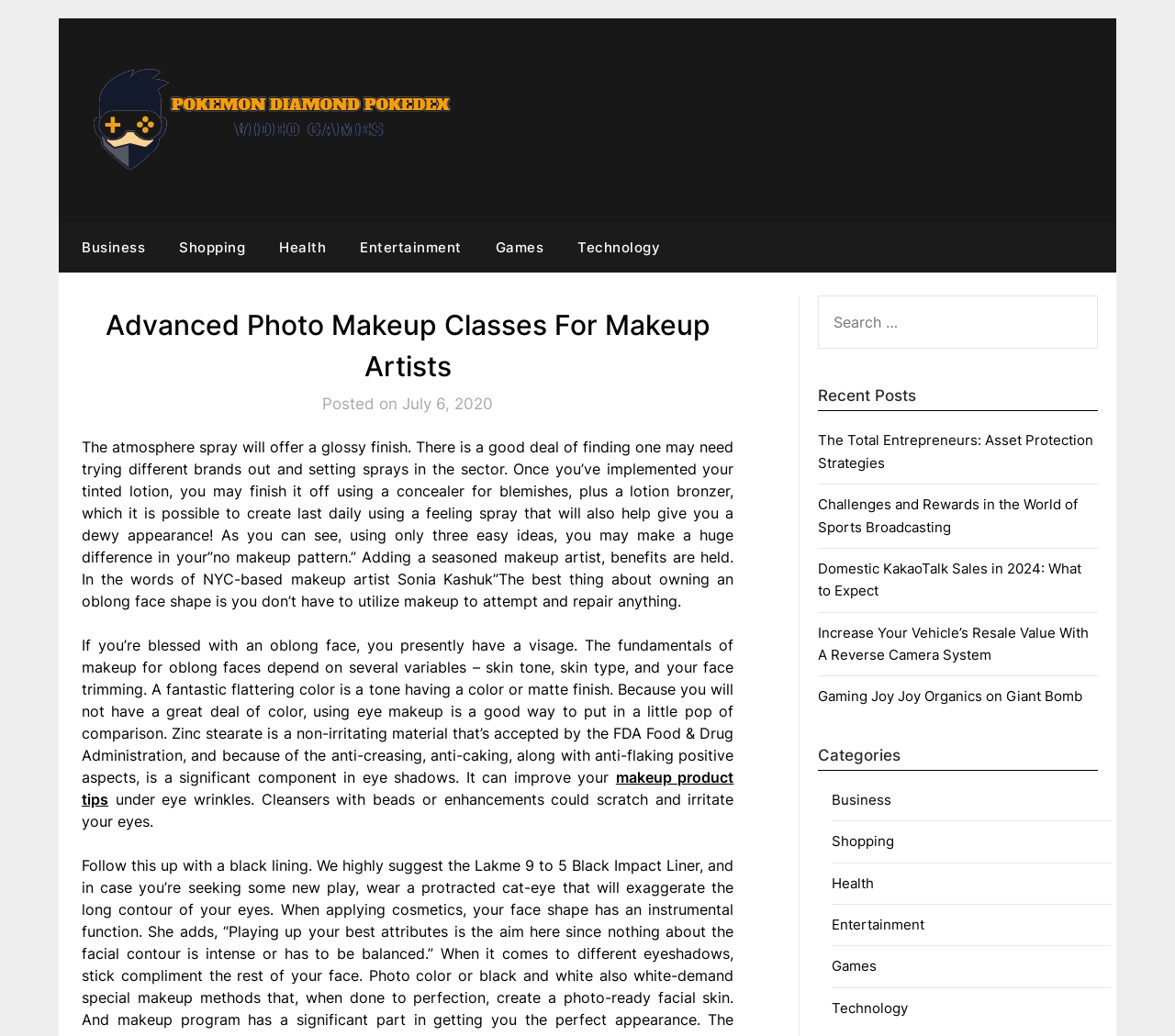Please determine the bounding box coordinates for the element with the description: "Entertainment".

[0.708, 0.884, 0.787, 0.901]